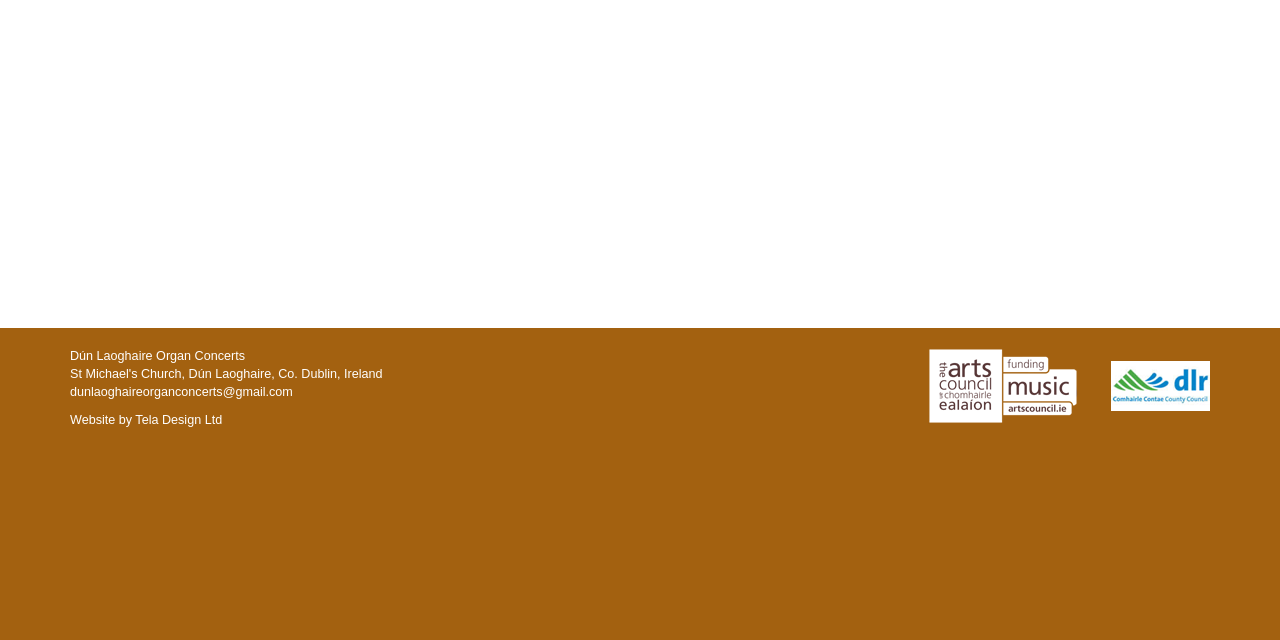Specify the bounding box coordinates (top-left x, top-left y, bottom-right x, bottom-right y) of the UI element in the screenshot that matches this description: dunlaoghaireorganconcerts@gmail.com

[0.055, 0.602, 0.229, 0.623]